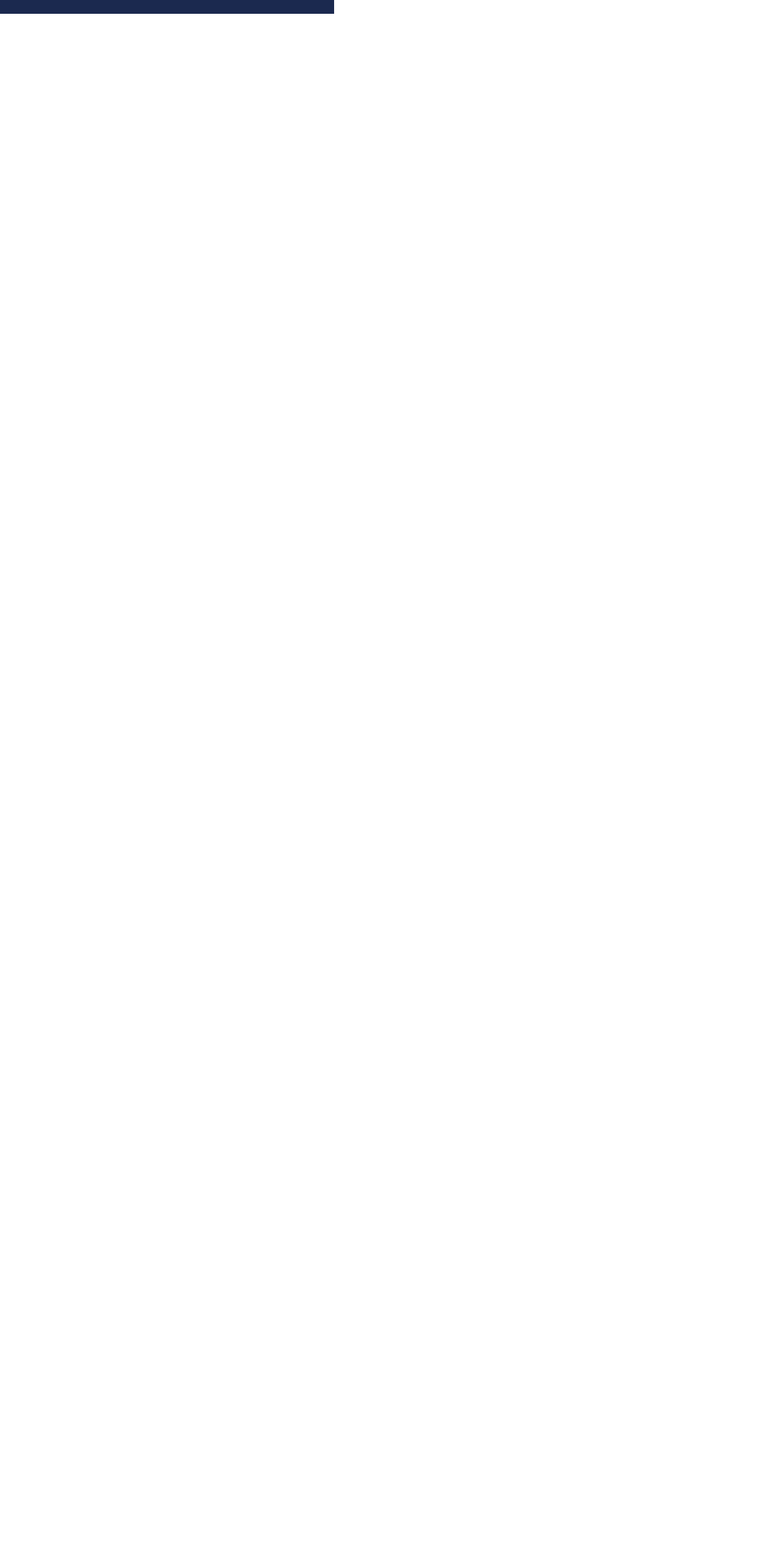Identify the bounding box coordinates for the UI element described as follows: "aria-label="Go to GetButton.io website"". Ensure the coordinates are four float numbers between 0 and 1, formatted as [left, top, right, bottom].

[0.815, 0.399, 0.979, 0.417]